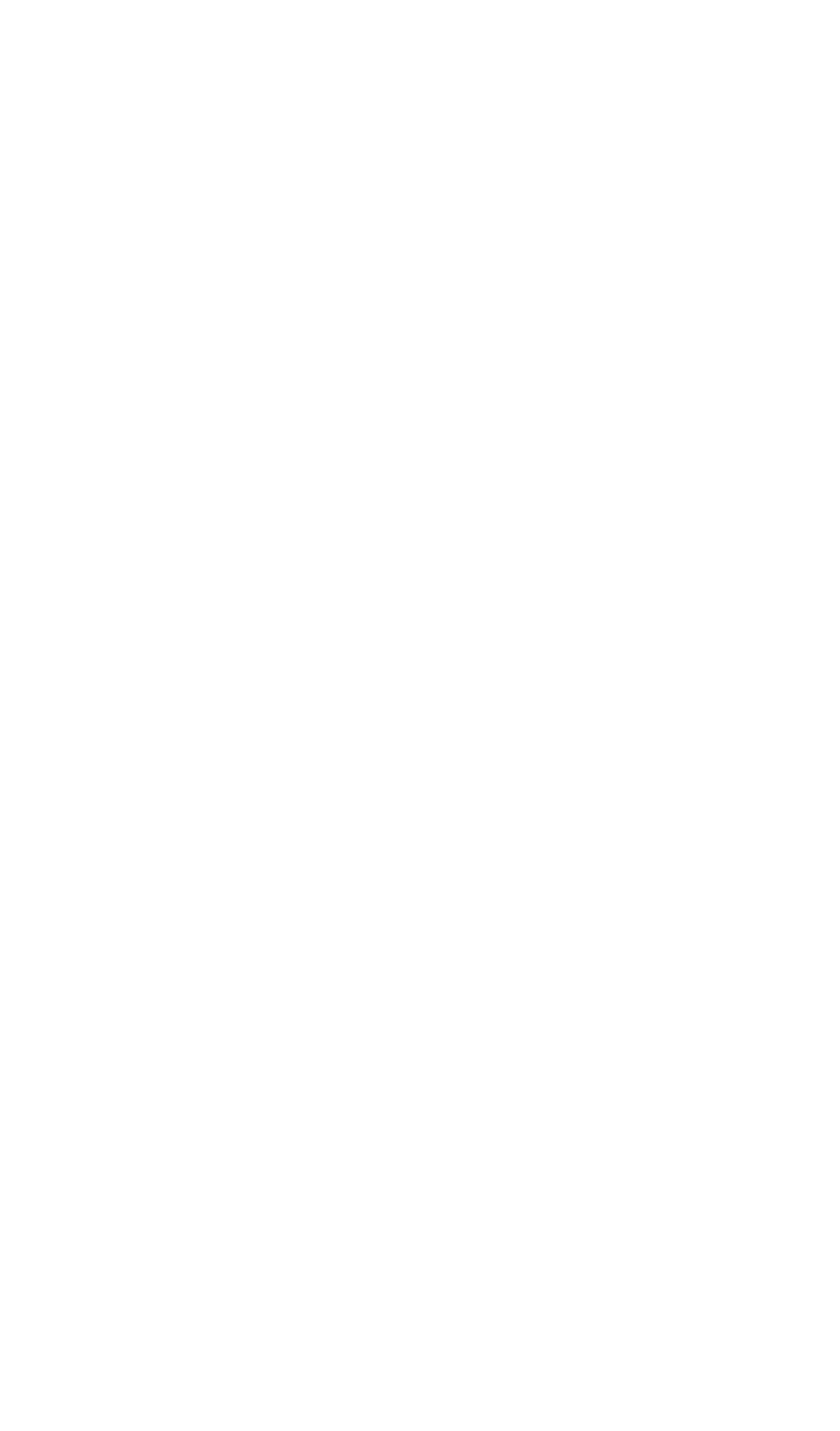Respond to the question below with a single word or phrase: What is the relationship between 'divorce' and 'Michigan' on the webpage?

50-50 divorce state